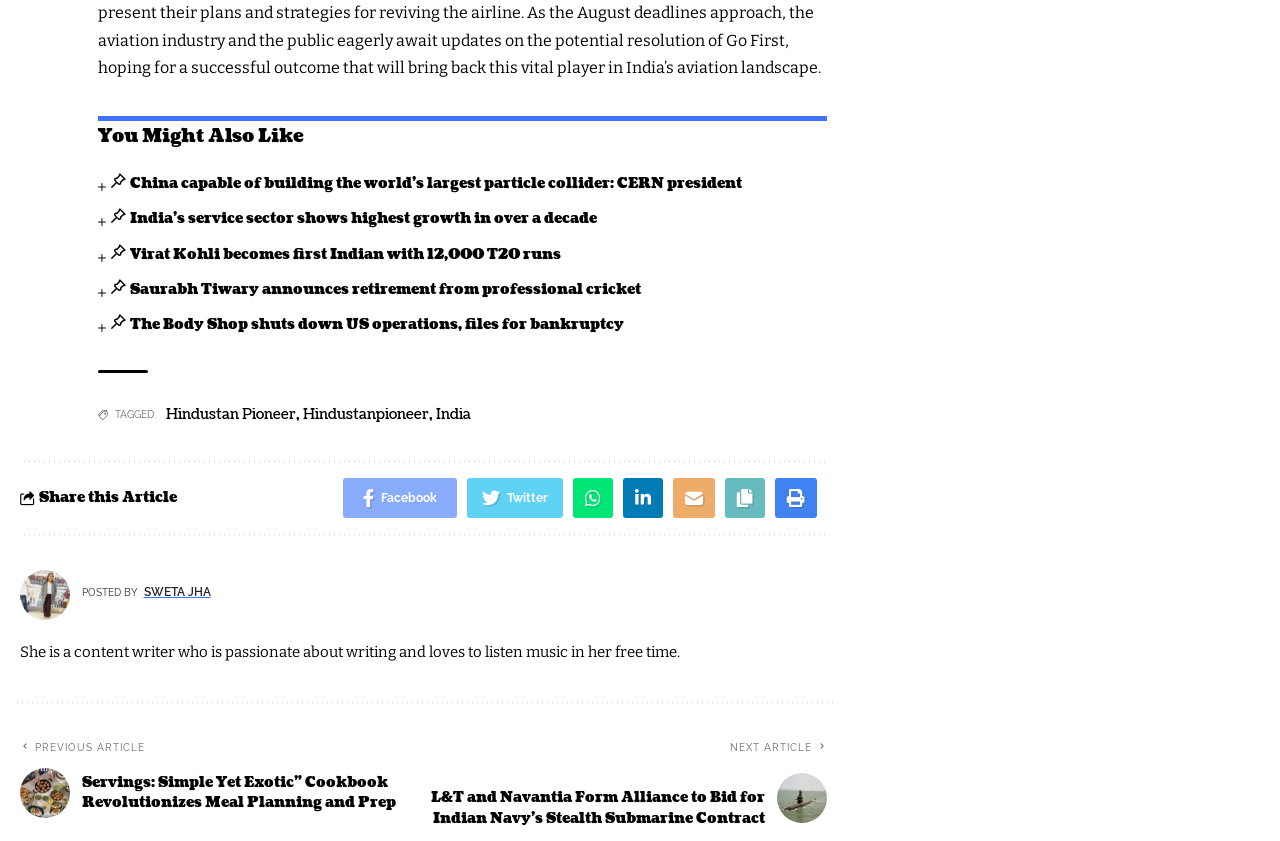Who is the author of the article? Based on the image, give a response in one word or a short phrase.

SWETA JHA